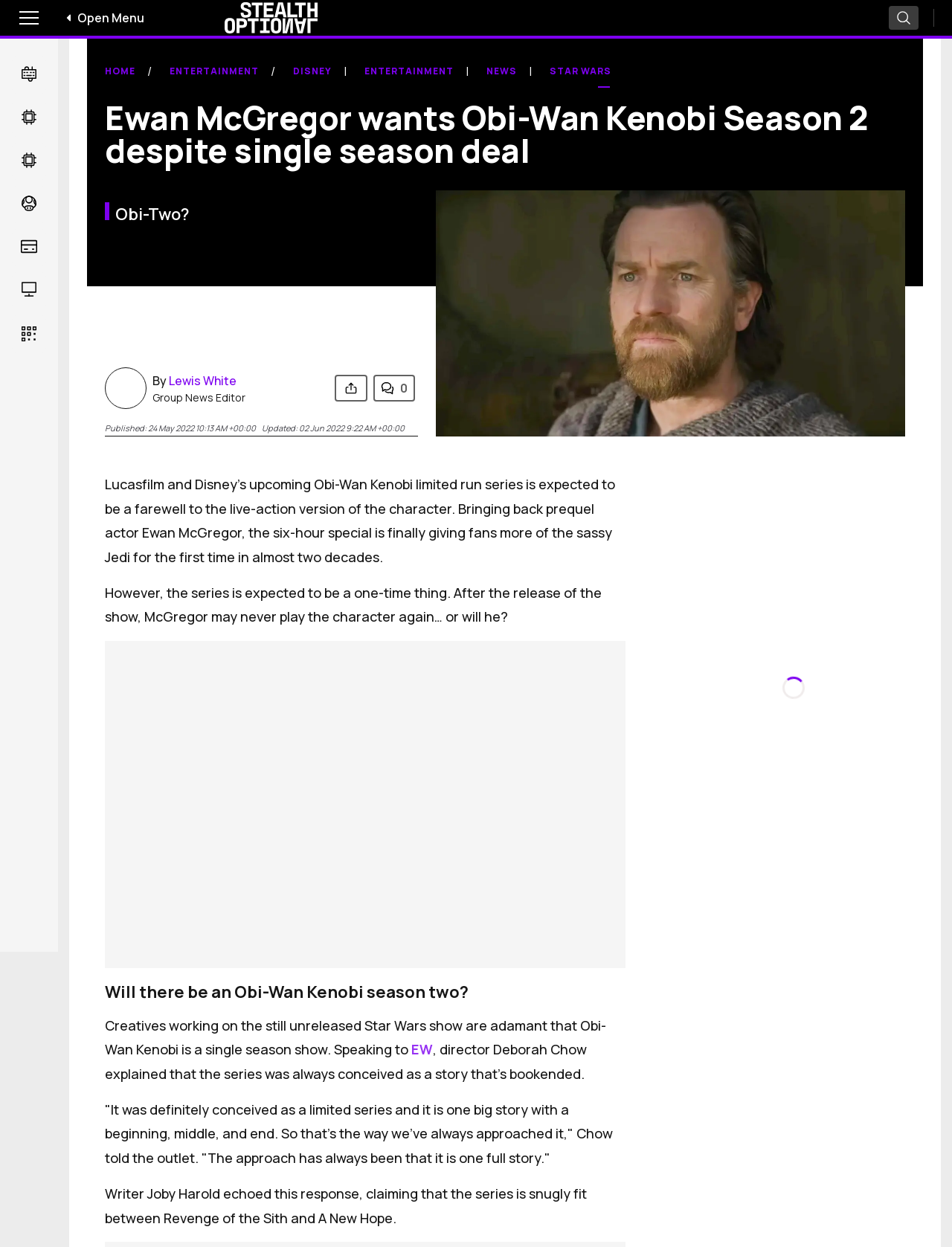Give a complete and precise description of the webpage's appearance.

This webpage appears to be a news article about Ewan McGregor's desire for a second season of the Obi-Wan Kenobi series, despite the initial plan for a single season. The page has a navigation menu at the top with several categories, including Hardware, Tech, Software/Apps, Gaming, Buying Guides, and Virtual Reality. There is also a search bar and a register button on the top right corner.

Below the navigation menu, there is a large heading that reads "Ewan McGregor wants Obi-Wan Kenobi Season 2 despite single season deal". Underneath the heading, there is a subheading that says "Obi-Two?".

The main content of the article is divided into several sections. The first section discusses the upcoming Obi-Wan Kenobi limited series and how it is expected to be a farewell to the live-action version of the character. The second section talks about the possibility of a second season, with creatives working on the show stating that it was always conceived as a single season story.

The article also includes several images, including a figure of Obi-Wan Kenobi and a picture of Ewan McGregor. There are also several links to other news articles at the bottom of the page, including articles about The Simpsons, Disney, and Marvel.

On the right side of the page, there is a section with several news articles, each with a heading, a brief summary, and an image. These articles appear to be related to entertainment and technology news.